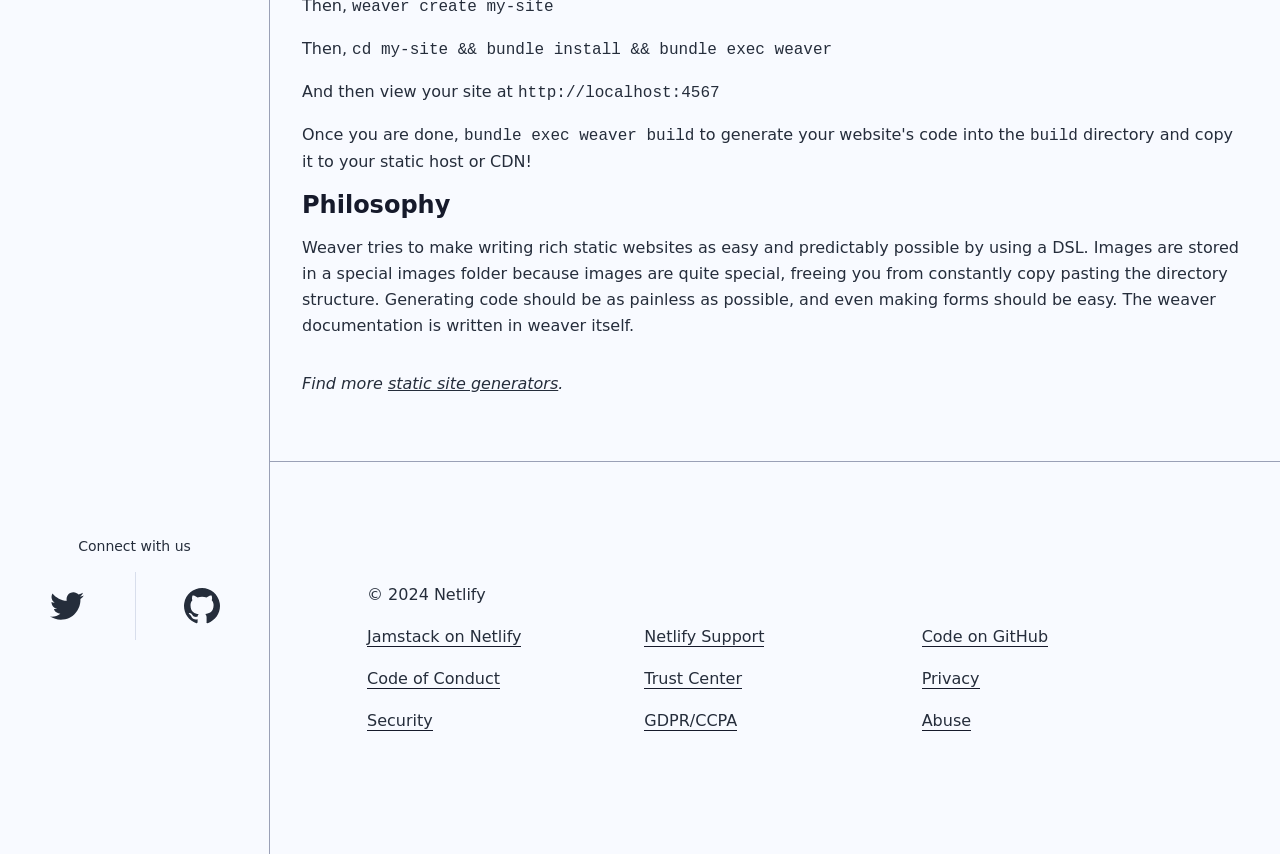Locate the bounding box of the UI element described in the following text: "Jamstack on Netlify".

[0.287, 0.734, 0.407, 0.758]